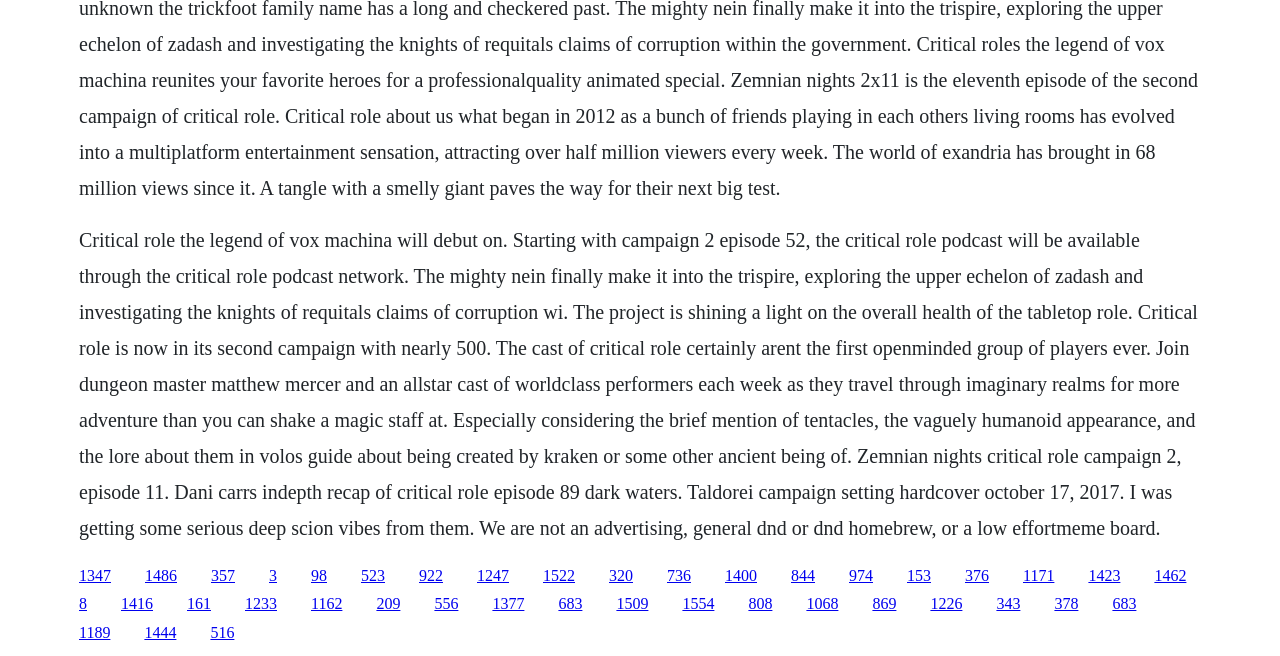How many links are on the webpage?
From the image, respond with a single word or phrase.

54